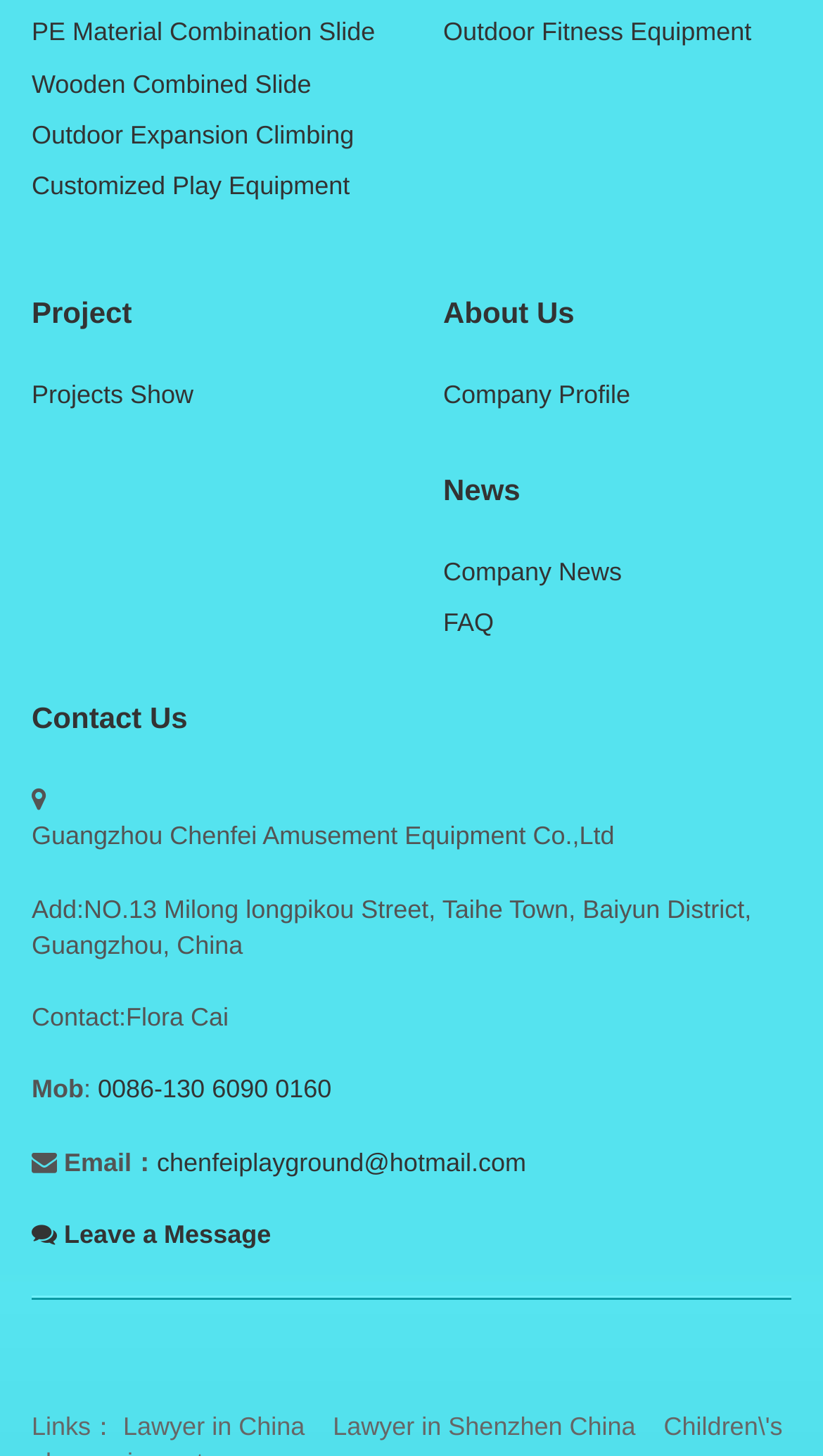Provide the bounding box coordinates for the area that should be clicked to complete the instruction: "Click on PE Material Combination Slide".

[0.038, 0.012, 0.456, 0.033]